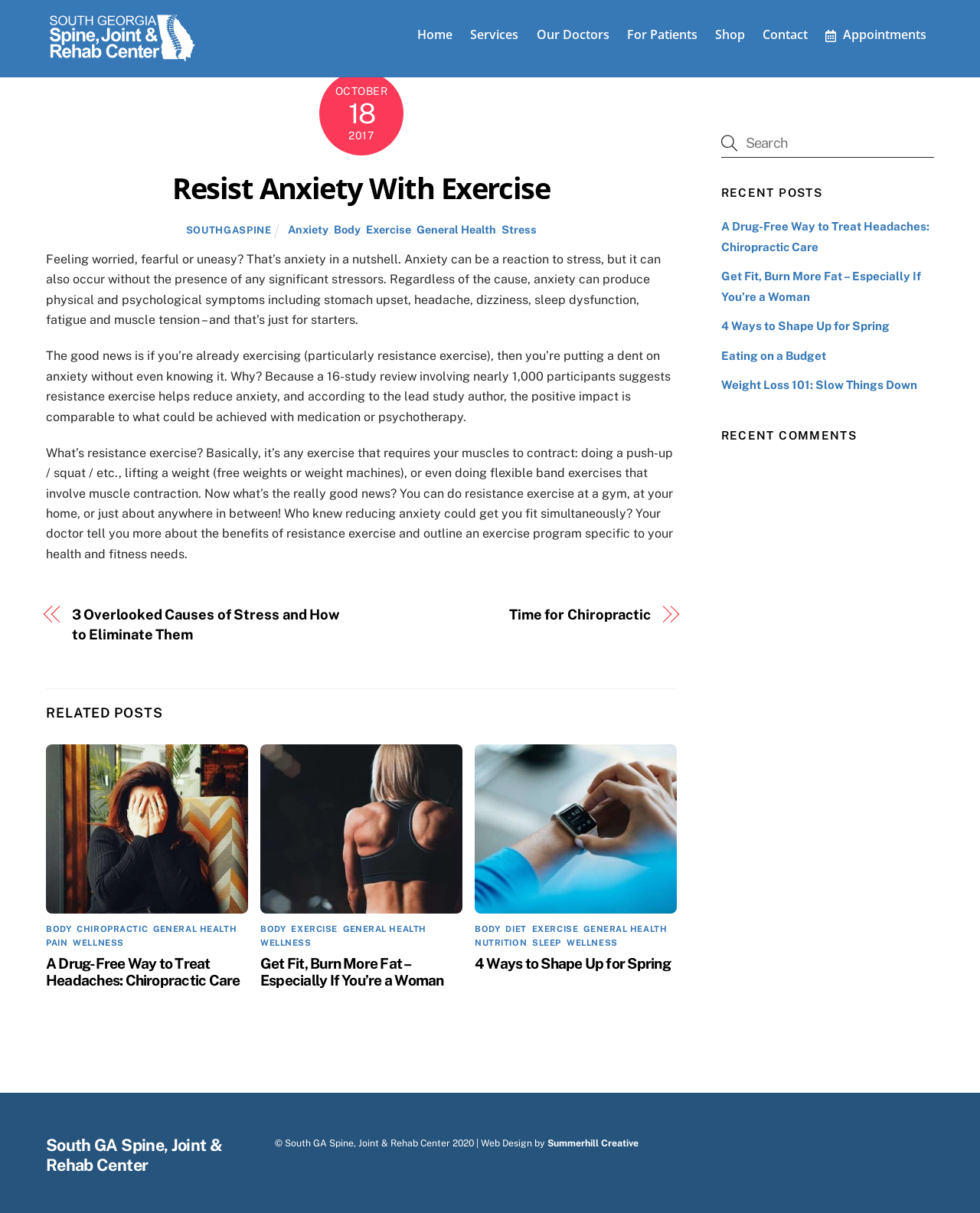What is the category of the article 'Get Fit, Burn More Fat – Especially If You’re a Woman'?
Please answer the question with as much detail and depth as you can.

Based on the title and category links, the article 'Get Fit, Burn More Fat – Especially If You’re a Woman' appears to be categorized under exercise and general health, suggesting that it provides advice or information on fitness and weight loss for women.